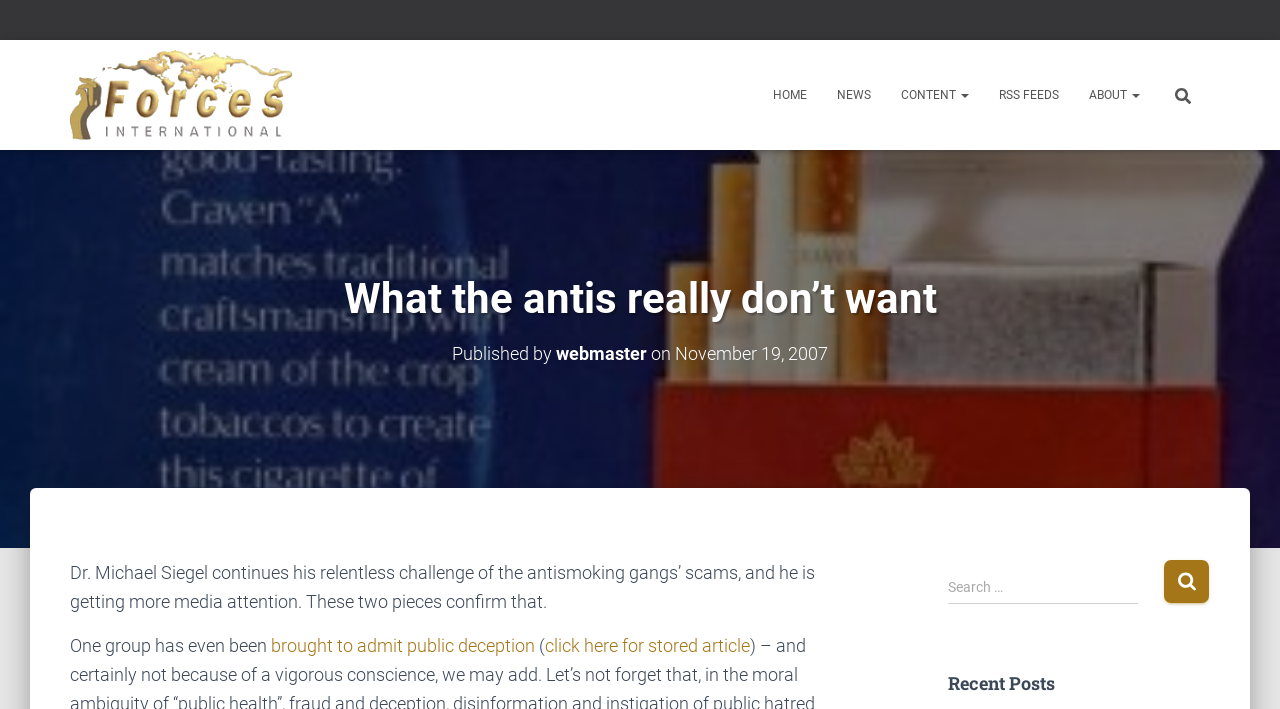Please determine the bounding box coordinates of the clickable area required to carry out the following instruction: "go to home page". The coordinates must be four float numbers between 0 and 1, represented as [left, top, right, bottom].

[0.592, 0.099, 0.642, 0.169]